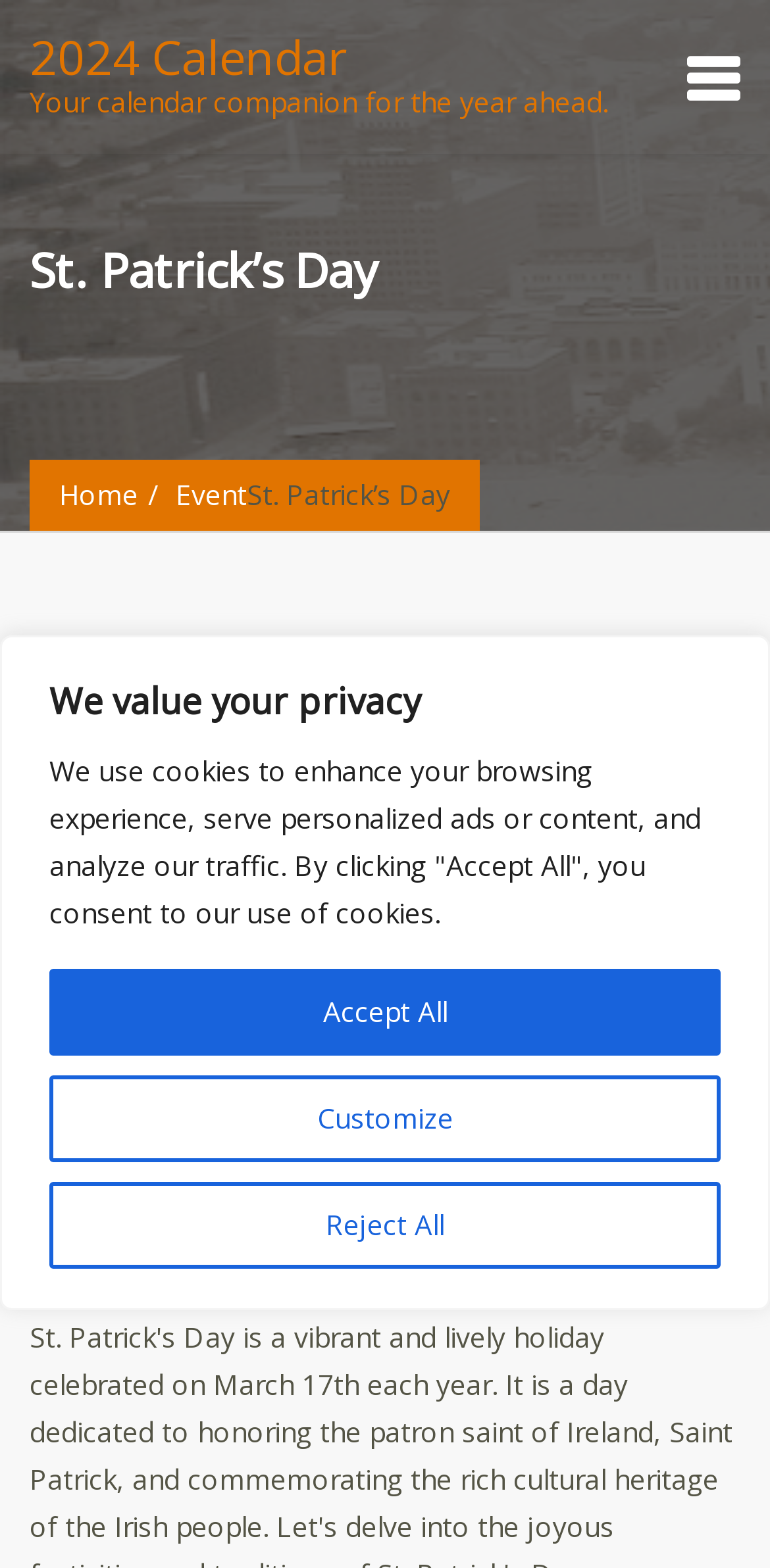What is the date of St. Patrick's Day in 2024?
Look at the image and provide a detailed response to the question.

I found the date by looking at the element with the text 'March 17, 2024' which is a StaticText element with bounding box coordinates [0.051, 0.773, 0.31, 0.796]. This element is a child of a generic element with the text '2024-03-17T00:00:00+00:00'.